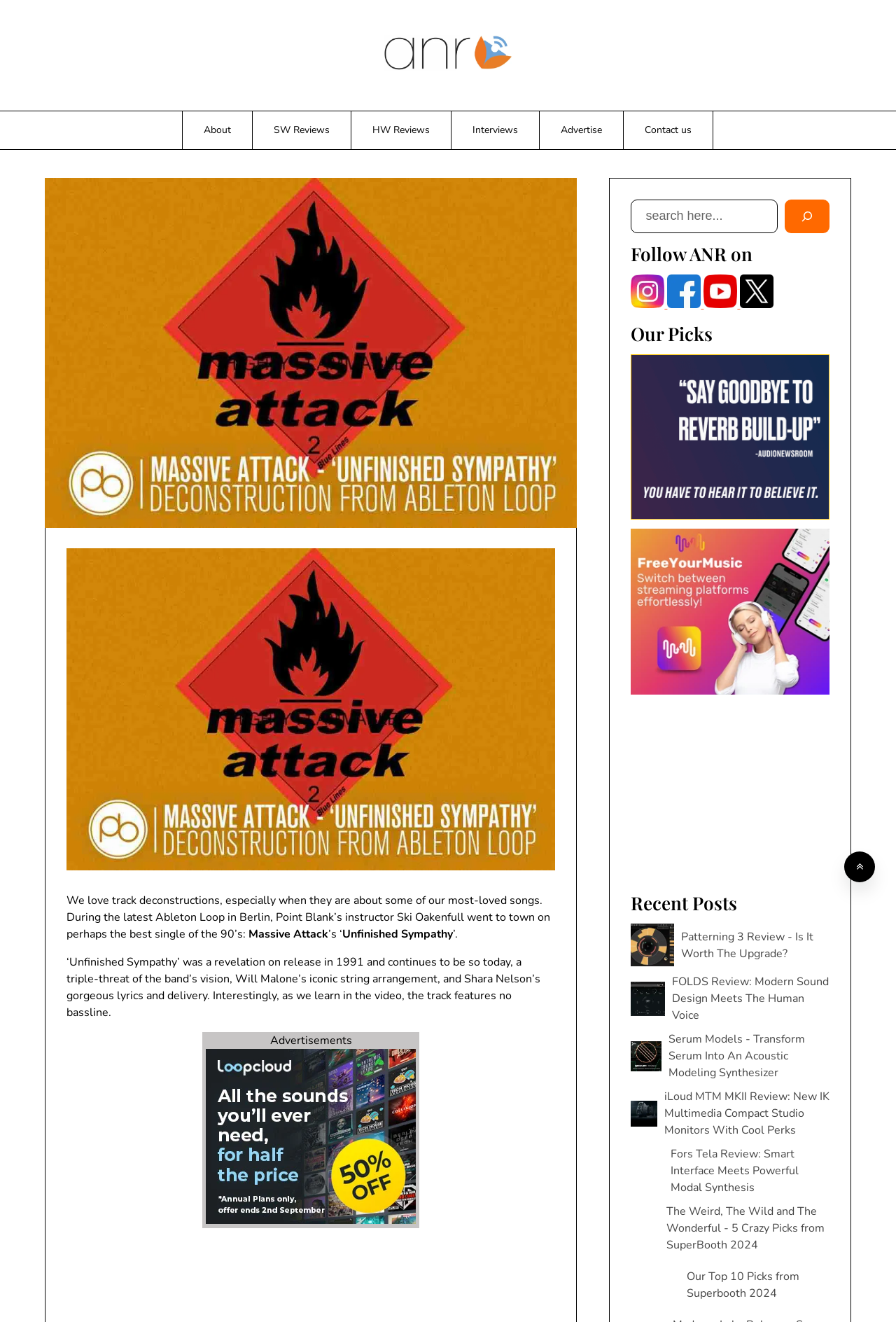What is the title of the first recent post?
Provide a fully detailed and comprehensive answer to the question.

The first recent post is titled 'Patterning 3 Review - Is It Worth The Upgrade?'. This can be found in the 'Recent Posts' section, where a list of recent articles is displayed.